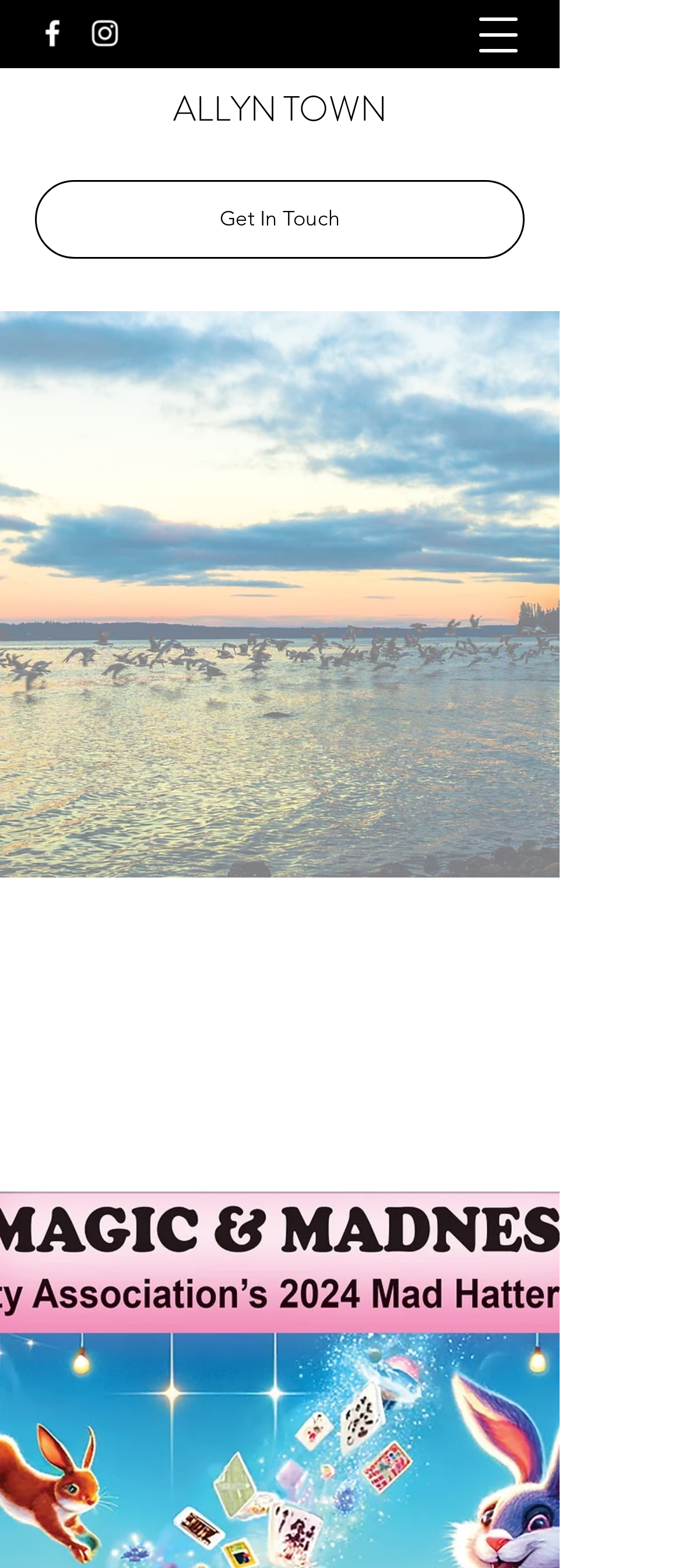Generate a detailed explanation of the webpage's features and information.

The webpage is about the Allyn Community Association, with a focus on the town of Allyn. At the top left corner, there is a social bar with links to Facebook and Instagram, each accompanied by an icon. Below the social bar, there is a link labeled "A" and a text "LLYN TOWN" in a larger font, suggesting a town or community name.

On the top right corner, there is a link "Get In Touch" and a button to open a navigation menu. The navigation menu has a background image of Allyn, which takes up most of the screen. Above the image, there is a heading "ALLYN TOWN" and a text "Welcomes you!".

Below the navigation menu, there is a region labeled "Home: Allyn Town" which takes up most of the screen. Within this region, there is a heading "CURRENT HAPPENINGS" and a text "JOIN US FOR OUR MAD HATTER SPRING FUNDRAISER", suggesting an upcoming event or activity.